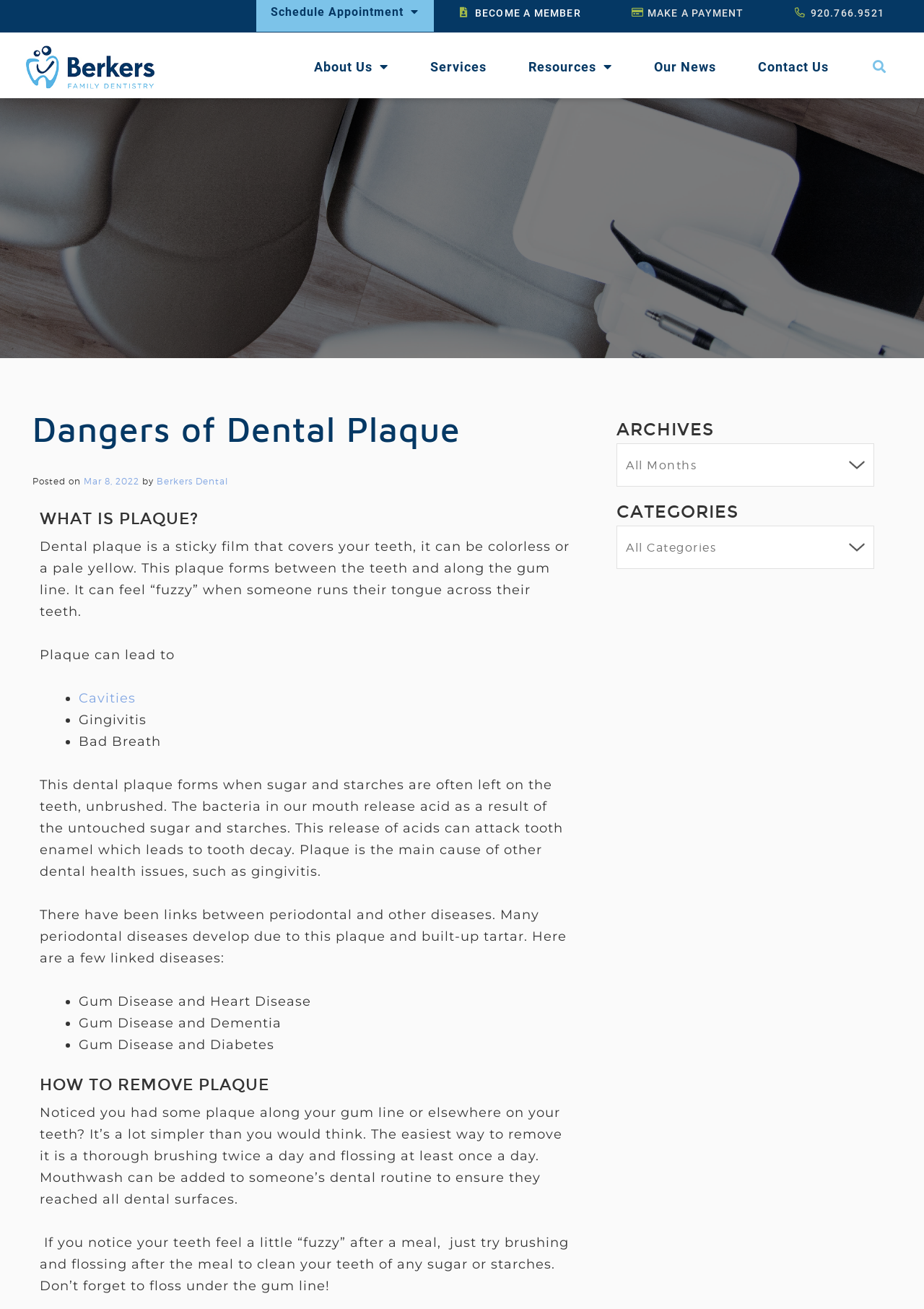Explain the webpage's design and content in an elaborate manner.

The webpage is about the dangers of dental plaque, provided by Berkers Family Dental. At the top left corner, there is a logo of Berkers Family Dental, which is a clickable link. Next to the logo, there are several navigation links, including "About Us", "Services", "Resources", "Our News", and "Contact Us". On the top right corner, there is a search bar.

Below the navigation links, there is a header section with a heading "Dangers of Dental Plaque" and some metadata, including the posting date and author. The main content of the webpage is divided into three sections: "WHAT IS PLAQUE?", "HOW TO REMOVE PLAQUE", and a sidebar with "ARCHIVES" and "CATEGORIES".

In the "WHAT IS PLAQUE?" section, there is a brief description of dental plaque, its formation, and its effects on oral health, including cavities, gingivitis, and bad breath. There is also a list of diseases linked to periodontal diseases, such as gum disease and heart disease, gum disease and dementia, and gum disease and diabetes.

In the "HOW TO REMOVE PLAQUE" section, there are instructions on how to remove plaque, including thorough brushing and flossing, and using mouthwash. There are also some additional tips on how to maintain good oral hygiene.

The sidebar on the right side of the webpage has two sections: "ARCHIVES" and "CATEGORIES", both of which are dropdown menus.